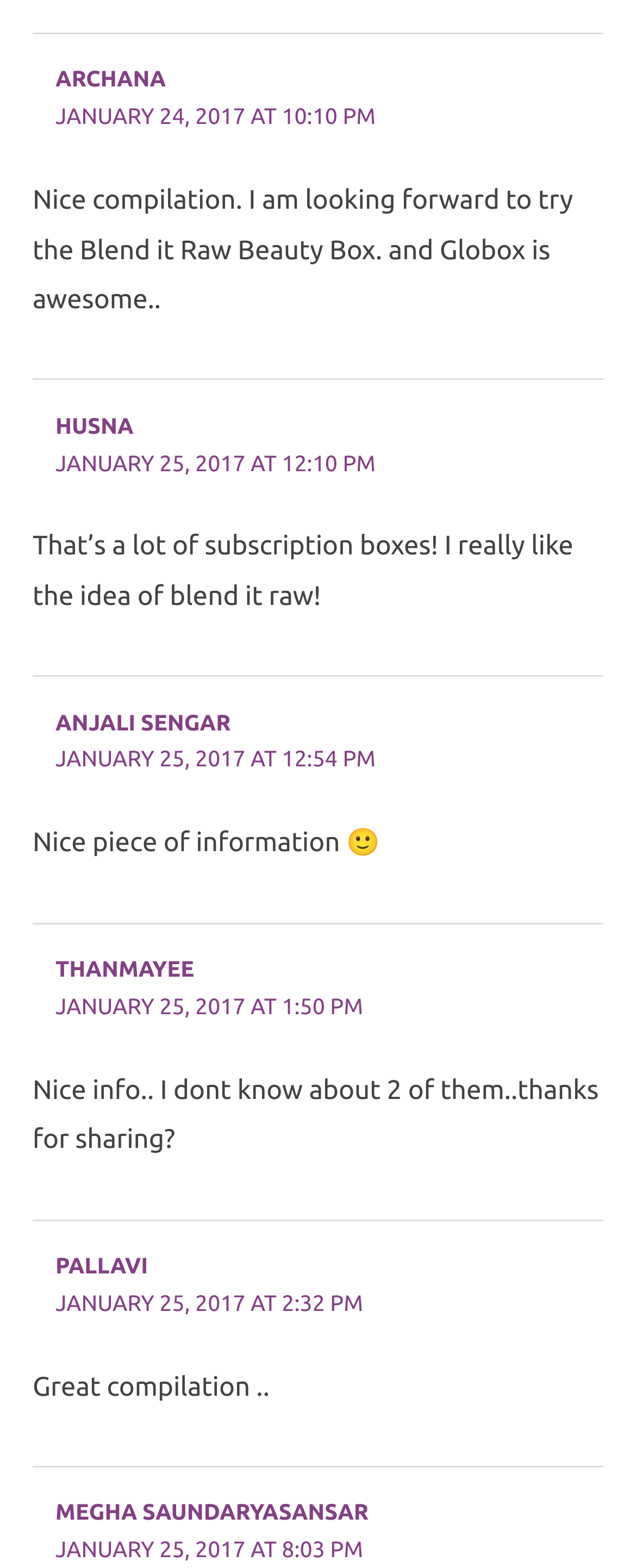Could you determine the bounding box coordinates of the clickable element to complete the instruction: "Click on the link to view ARCHANA's profile"? Provide the coordinates as four float numbers between 0 and 1, i.e., [left, top, right, bottom].

[0.087, 0.042, 0.261, 0.059]